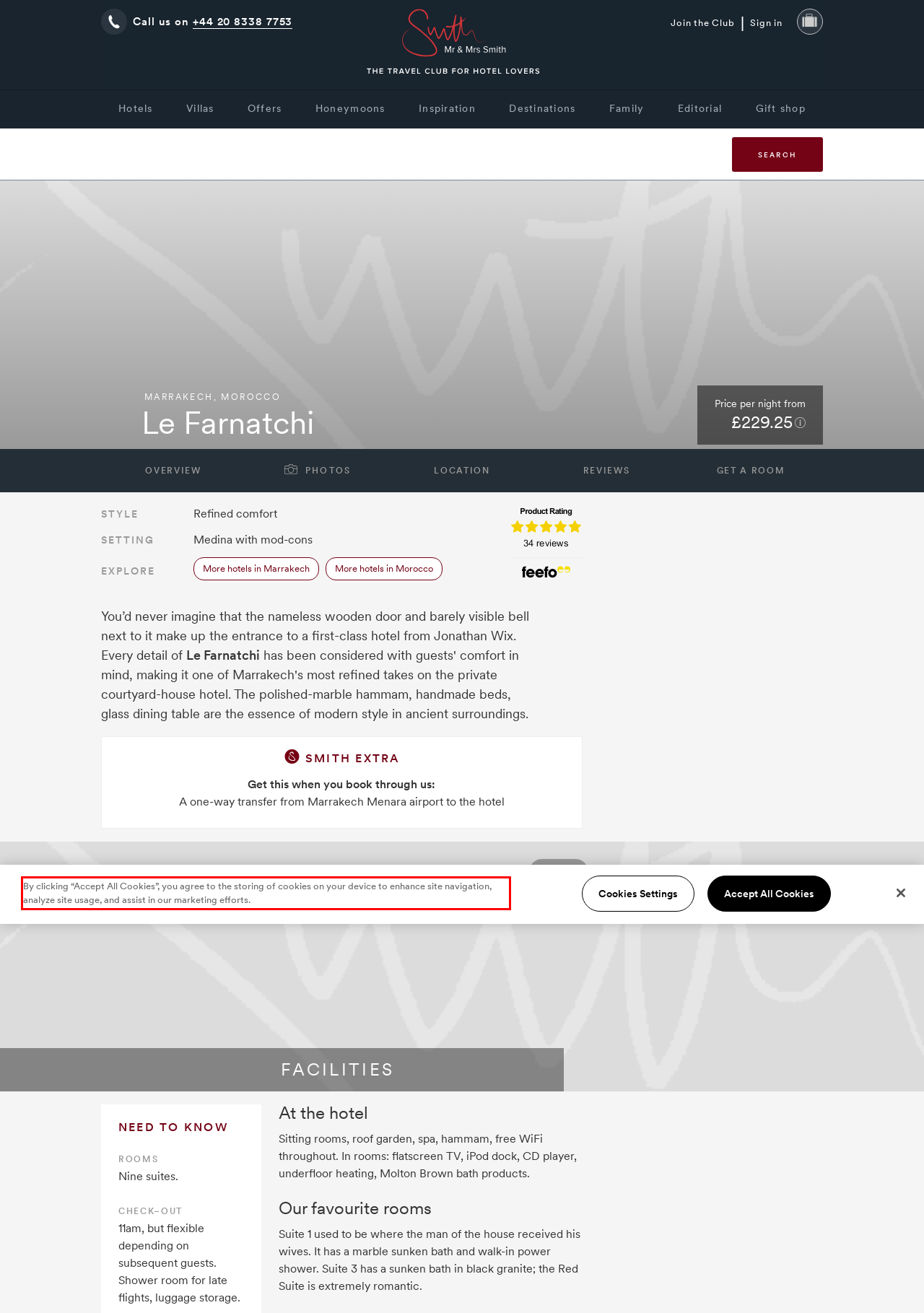Using the provided webpage screenshot, identify and read the text within the red rectangle bounding box.

By clicking “Accept All Cookies”, you agree to the storing of cookies on your device to enhance site navigation, analyze site usage, and assist in our marketing efforts.